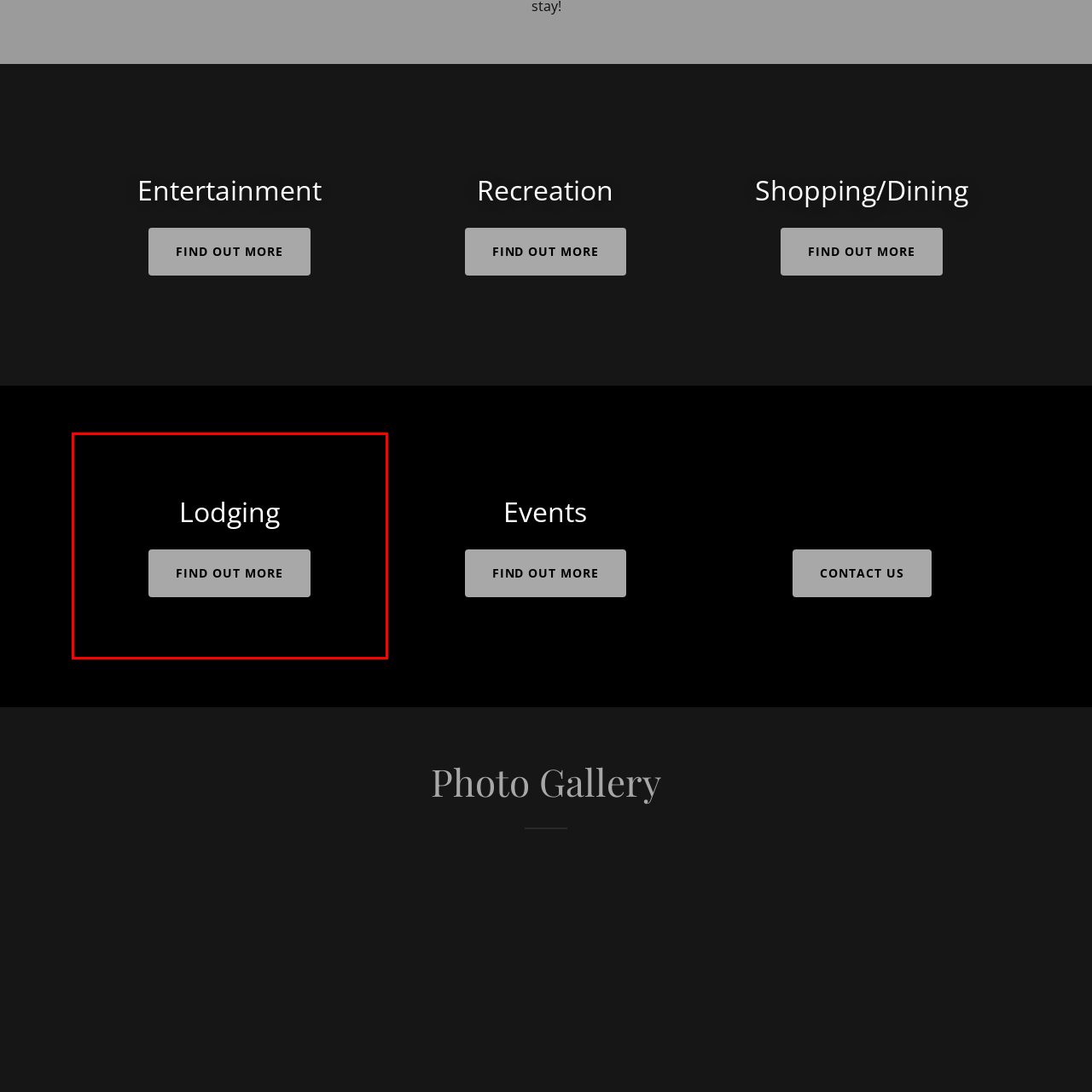Refer to the image enclosed in the red bounding box, then answer the following question in a single word or phrase: What is the purpose of the call-to-action button?

To explore additional information